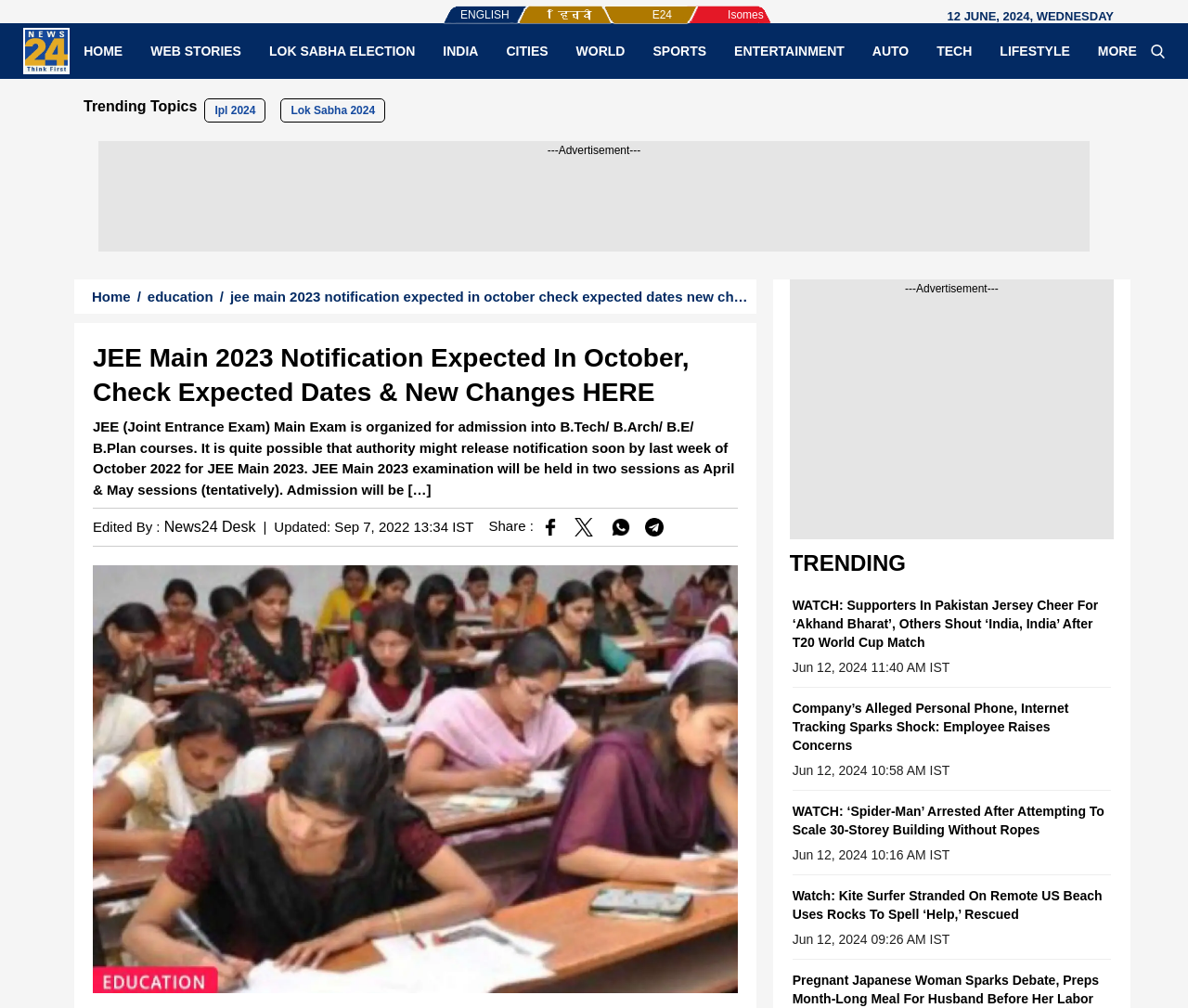Analyze and describe the webpage in a detailed narrative.

This webpage appears to be a news article page from News24, a news website. At the top of the page, there is a news24 logo and a horizontal navigation bar with links to various sections such as Home, Web Stories, Lok Sabha Election, India, Cities, World, Sports, Entertainment, Auto, Tech, Lifestyle, and More.

Below the navigation bar, there is a trending topics section with links to popular news articles, including IPL 2024 and Lok Sabha 2024. To the right of this section, there is an advertisement.

The main content of the page is an article about JEE Main 2023 notification, which is expected to be released in October. The article provides information about the exam, including the expected dates and new changes. The article is divided into several sections, including an introduction, details about the exam, and a conclusion.

To the right of the article, there is a sidebar with links to share the article on various social media platforms, including Facebook, Twitter, WhatsApp, and Telegram.

Below the article, there is a section titled "TRENDING" with links to several news articles, including "WATCH: Supporters In Pakistan Jersey Cheer For ‘Akhand Bharat’, Others Shout ‘India, India’ After T20 World Cup Match", "Company’s Alleged Personal Phone, Internet Tracking Sparks Shock: Employee Raises Concerns", "WATCH: ‘Spider-Man’ Arrested After Attempting To Scale 30-Storey Building Without Ropes", and "Watch: Kite Surfer Stranded On Remote US Beach Uses Rocks To Spell ‘Help,’ Rescued". Each article has a brief summary and a timestamp indicating when it was published.

There are also several advertisements scattered throughout the page.